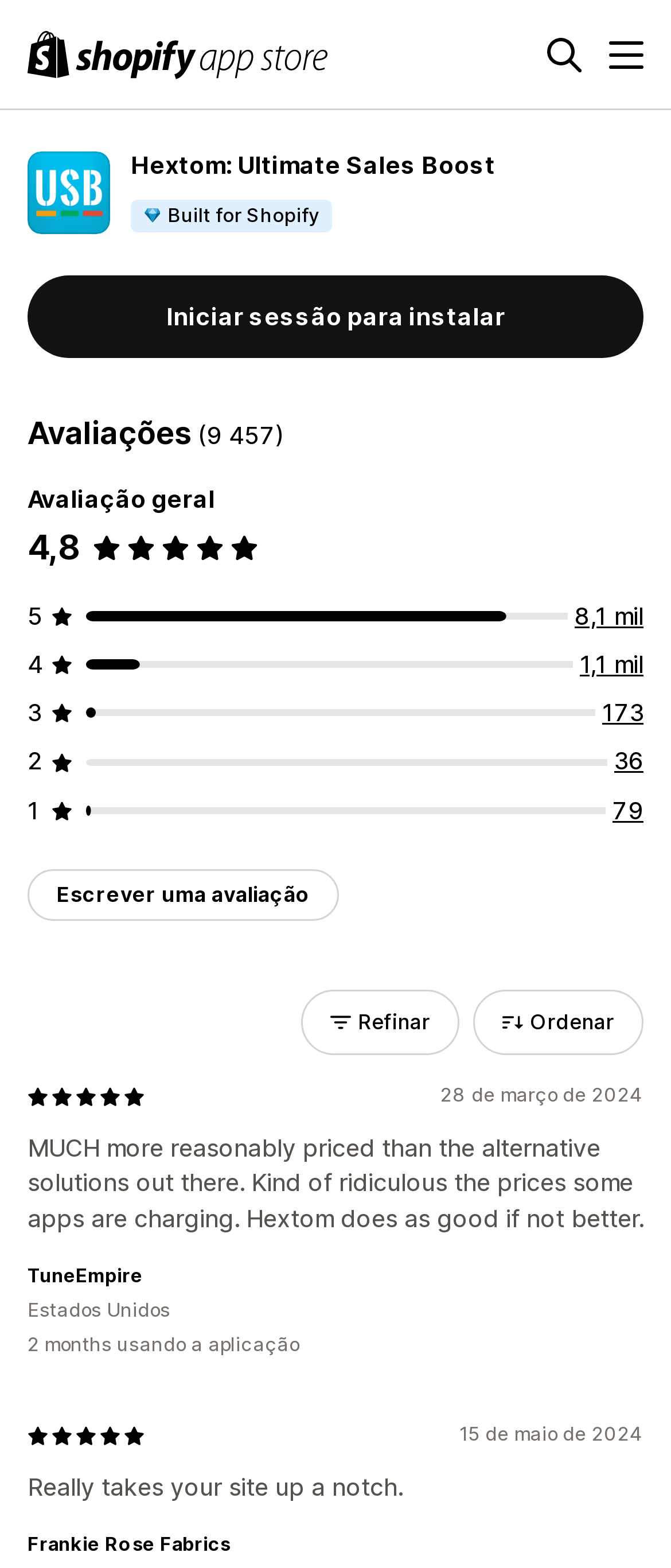Provide a one-word or one-phrase answer to the question:
What is the name of the reviewer who wrote the review on March 28, 2024?

TuneEmpire